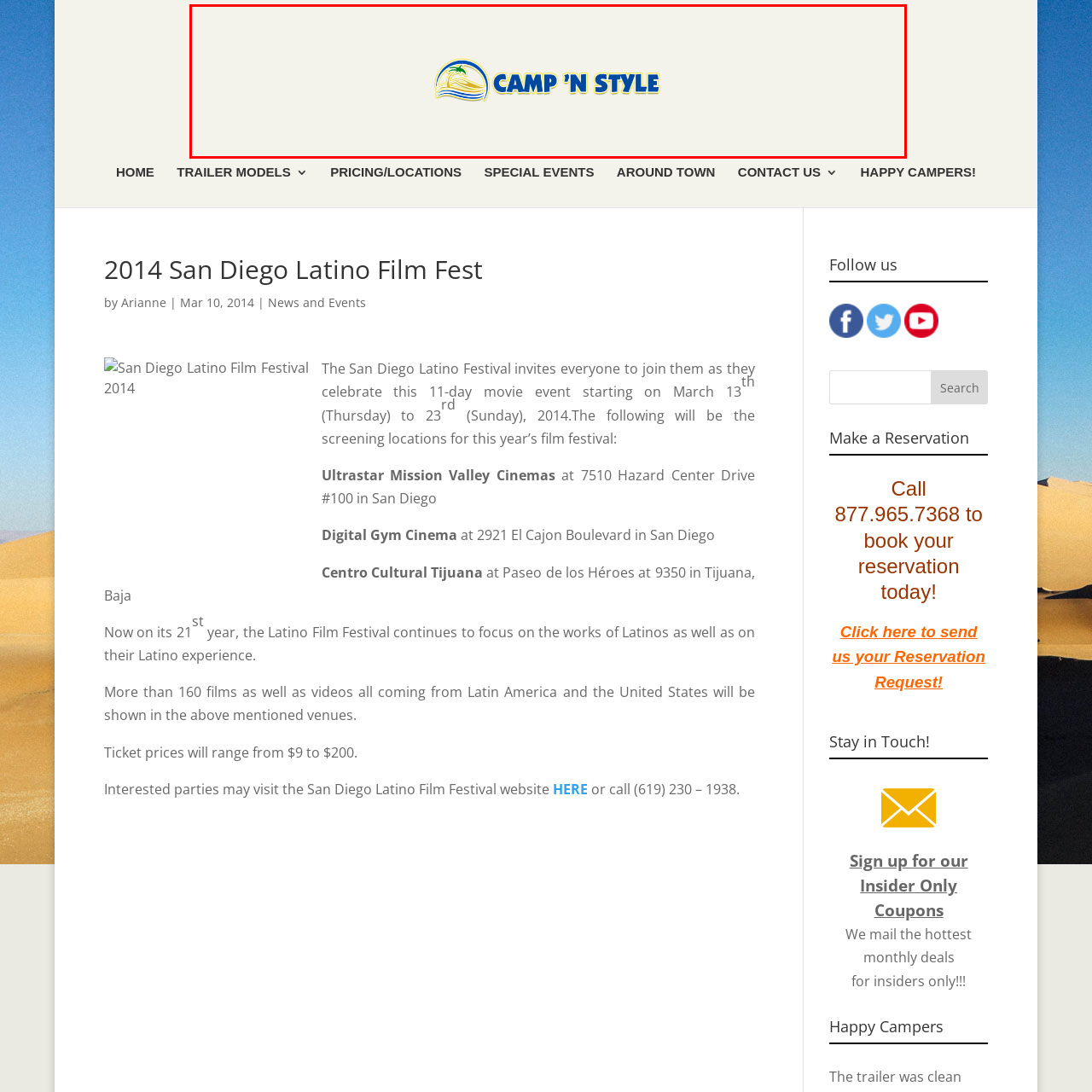Explain in detail what is happening in the image that is surrounded by the red box.

The image features the logo of "Camp 'N Style," presented prominently against a light cream-colored background. The logo combines vibrant colors, showcasing a stylized palm tree and wave design that evokes a sense of adventure and outdoor enjoyment. The text "CAMP 'N STYLE" is bold and playful, rendered in blue with a touch of yellow, reinforcing a fun, inviting atmosphere suitable for outdoor activities and camping experiences. This branding suggests a focus on stylish camping solutions that appeal to a diverse audience, making it a perfect complement to recreational adventures.